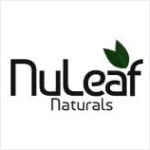What element is integrated into the logo design?
Utilize the information in the image to give a detailed answer to the question.

The logo showcases the brand's name in a modern font, with a stylized leaf element integrated into the design, reflecting its focus on natural ingredients.